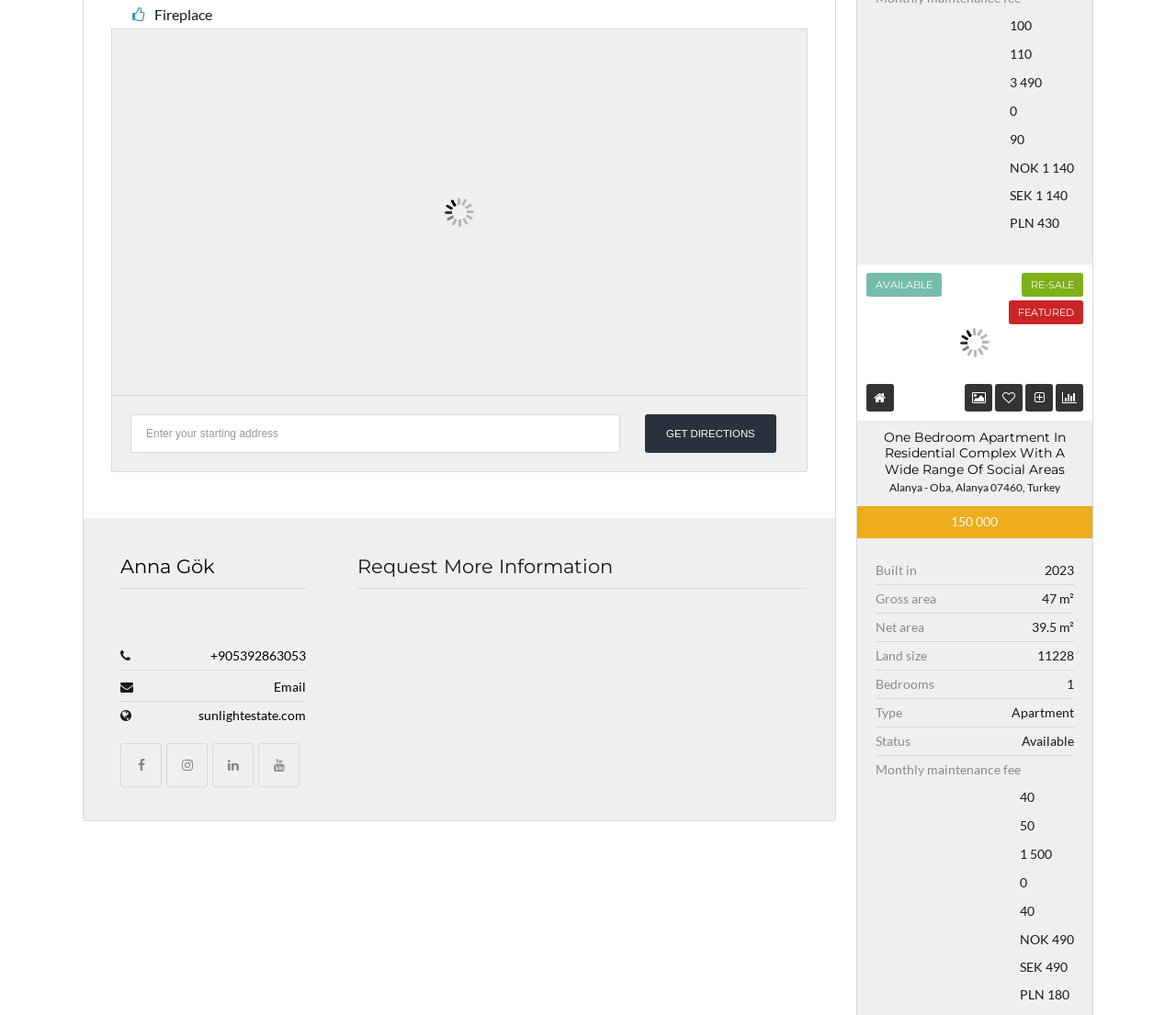Please specify the bounding box coordinates of the clickable section necessary to execute the following command: "Request more information".

[0.304, 0.547, 0.686, 0.58]